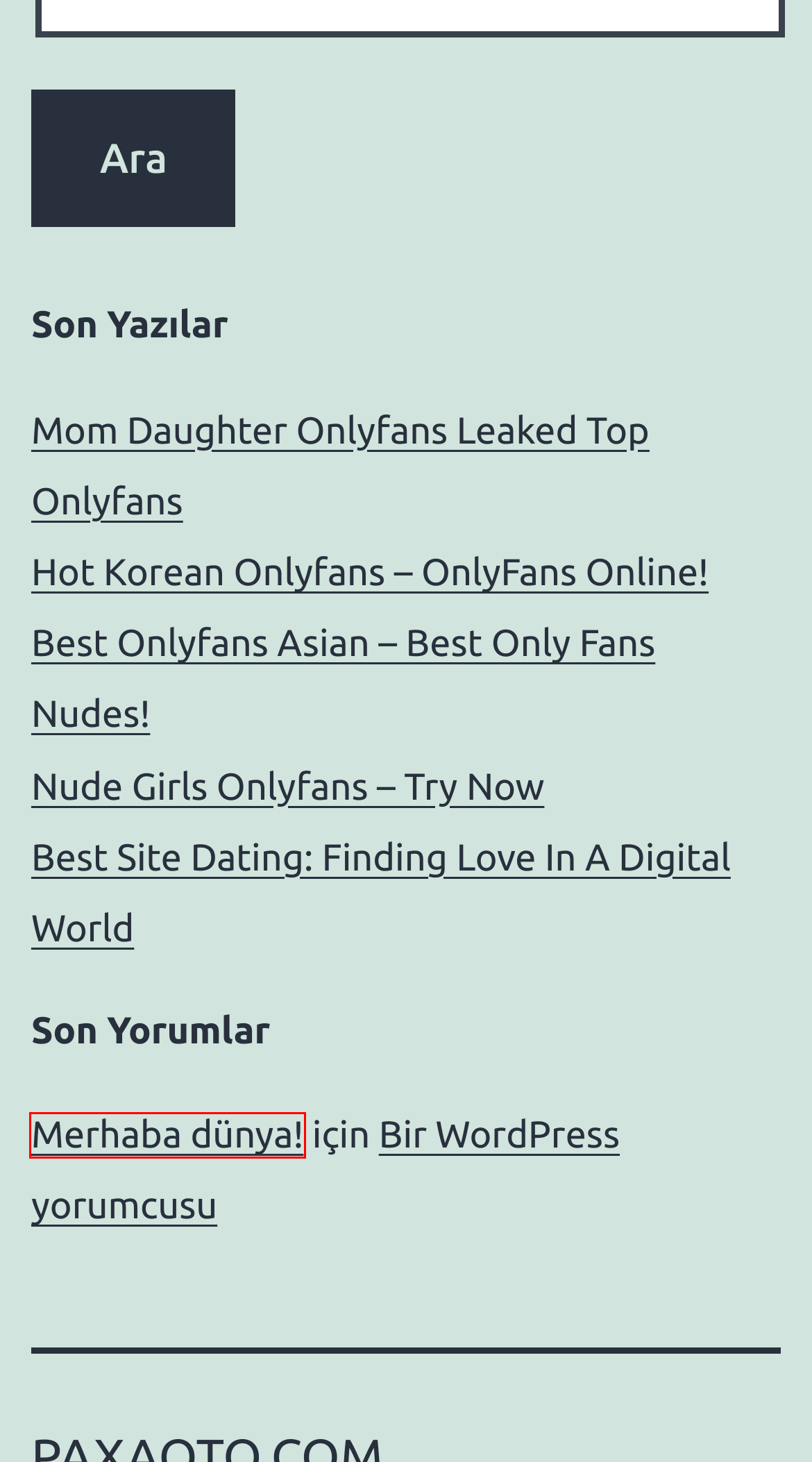Given a screenshot of a webpage with a red bounding box highlighting a UI element, determine which webpage description best matches the new webpage that appears after clicking the highlighted element. Here are the candidates:
A. Merhaba dünya! - PaxaOto.com
B. Best Site Dating: Finding Love In A Digital World - PaxaOto.com
C. Hot Korean Onlyfans – OnlyFans Online! - PaxaOto.com
D. Blog Tool, Publishing Platform, and CMS – WordPress.org
E. Mom Daughter Onlyfans Leaked Top Onlyfans - PaxaOto.com
F. Chrysler best soffit material for florida 300m Recover - PaxaOto.com
G. Genel - PaxaOto.com
H. Nude Girls Onlyfans – Try Now - PaxaOto.com

A